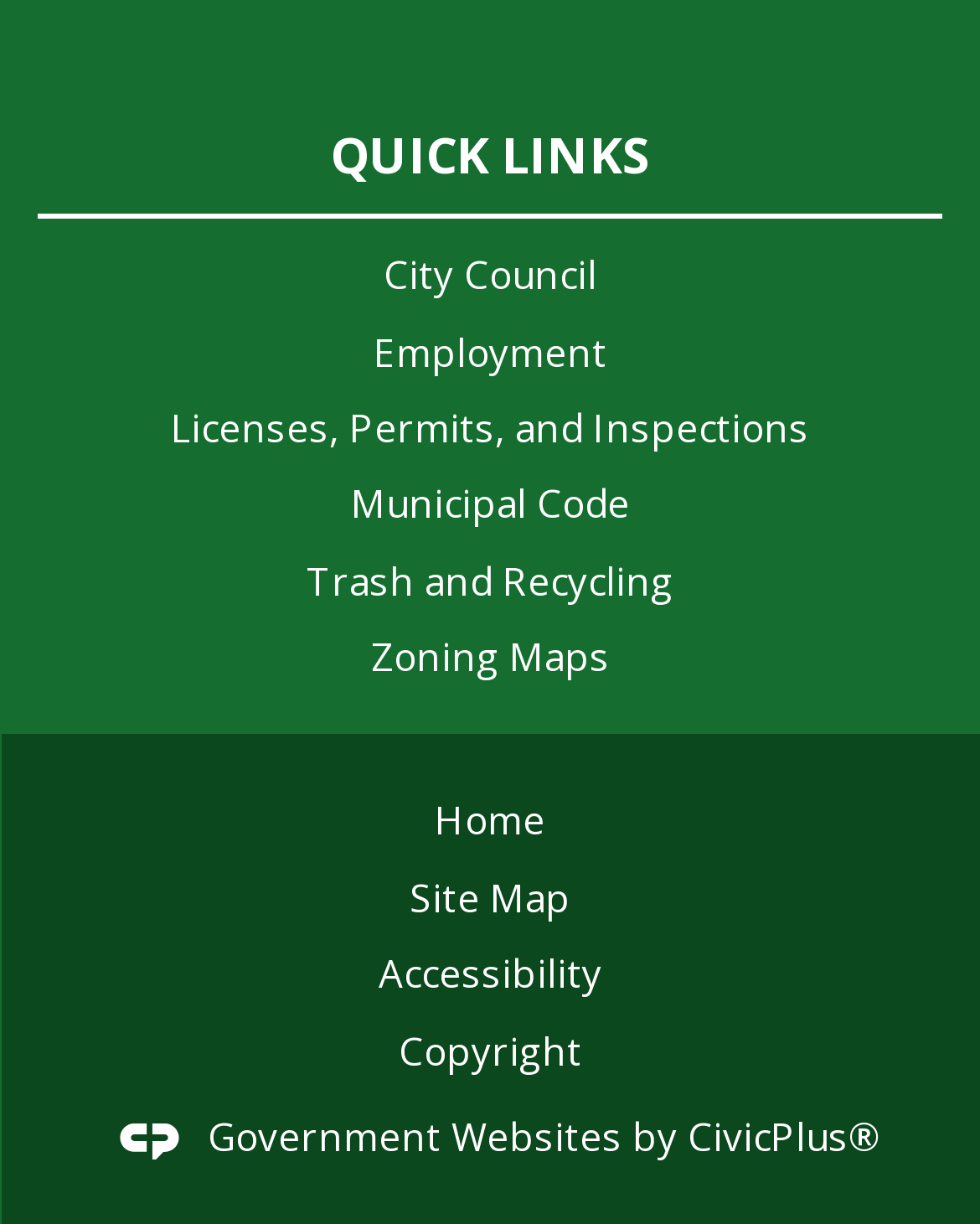Please find the bounding box coordinates of the clickable region needed to complete the following instruction: "click on QUICK LINKS". The bounding box coordinates must consist of four float numbers between 0 and 1, i.e., [left, top, right, bottom].

[0.039, 0.028, 0.961, 0.089]